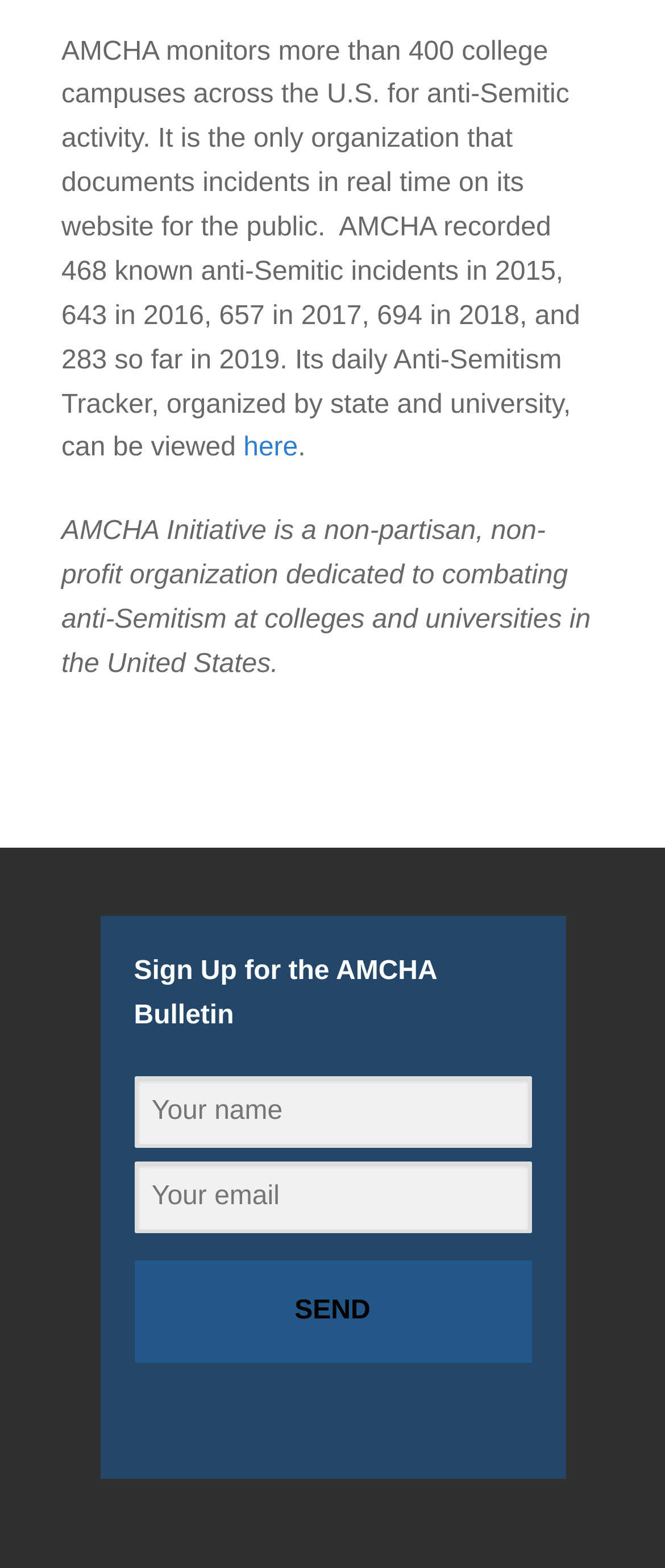Answer the following query with a single word or phrase:
What is the function of the button below the textboxes?

Send